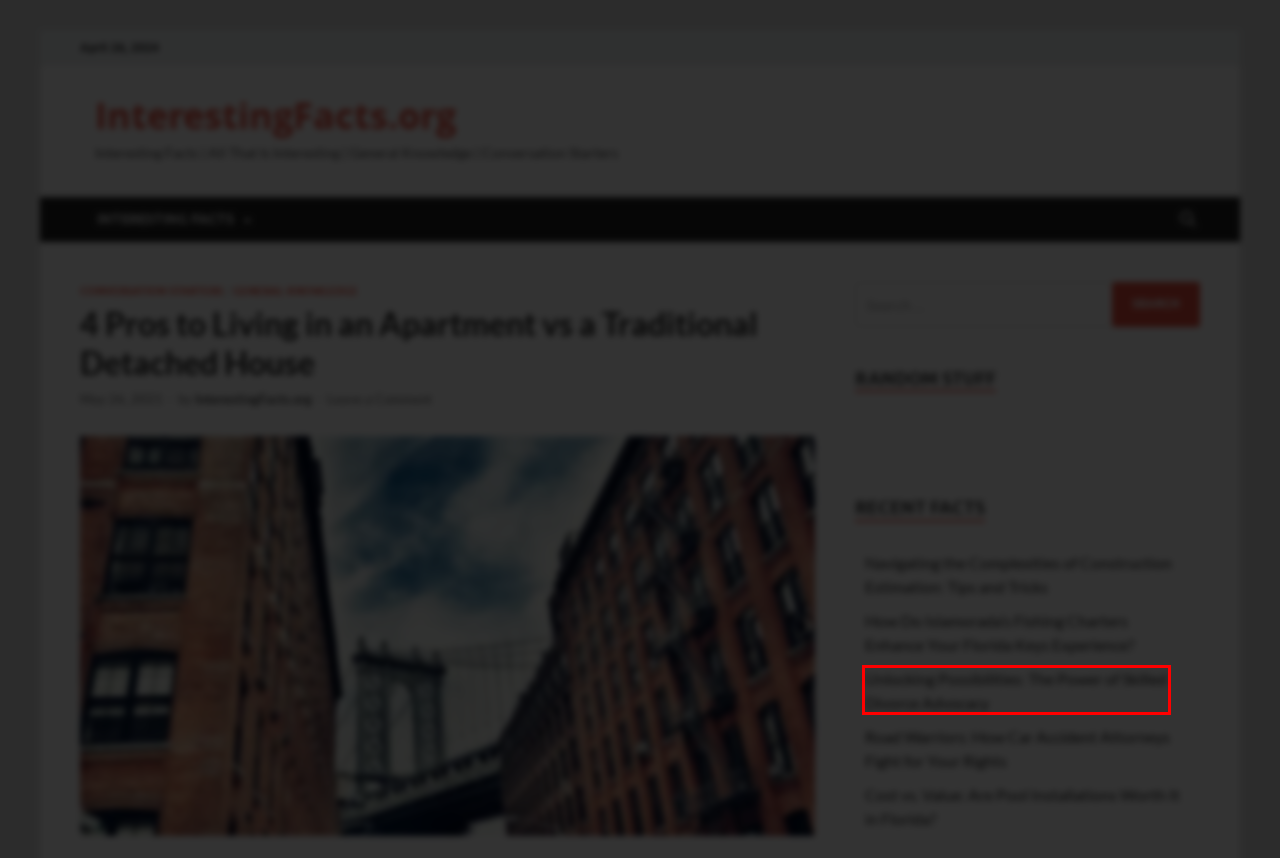You have a screenshot of a webpage with a red bounding box around an element. Choose the best matching webpage description that would appear after clicking the highlighted element. Here are the candidates:
A. How Do Islamorada's Fishing Charters Enhance Your Florida Keys Experience?
B. InterestingFacts.org | InterestingFacts.org
C. Cost vs. Value: Are Pool Installations Worth It in Florida?
D. Unlocking Possibilities: The Power of Skilled Divorce Advocacy
E. The Importance of Labeling Cleaning Products
F. Interesting Facts | Fun Facts For Kids | Unusual | Random
G. Navigating the Complexities of Construction Estimation: Tips and Tricks
H. Road Warriors: How Car Accident Attorneys Fight for Your Rights

D